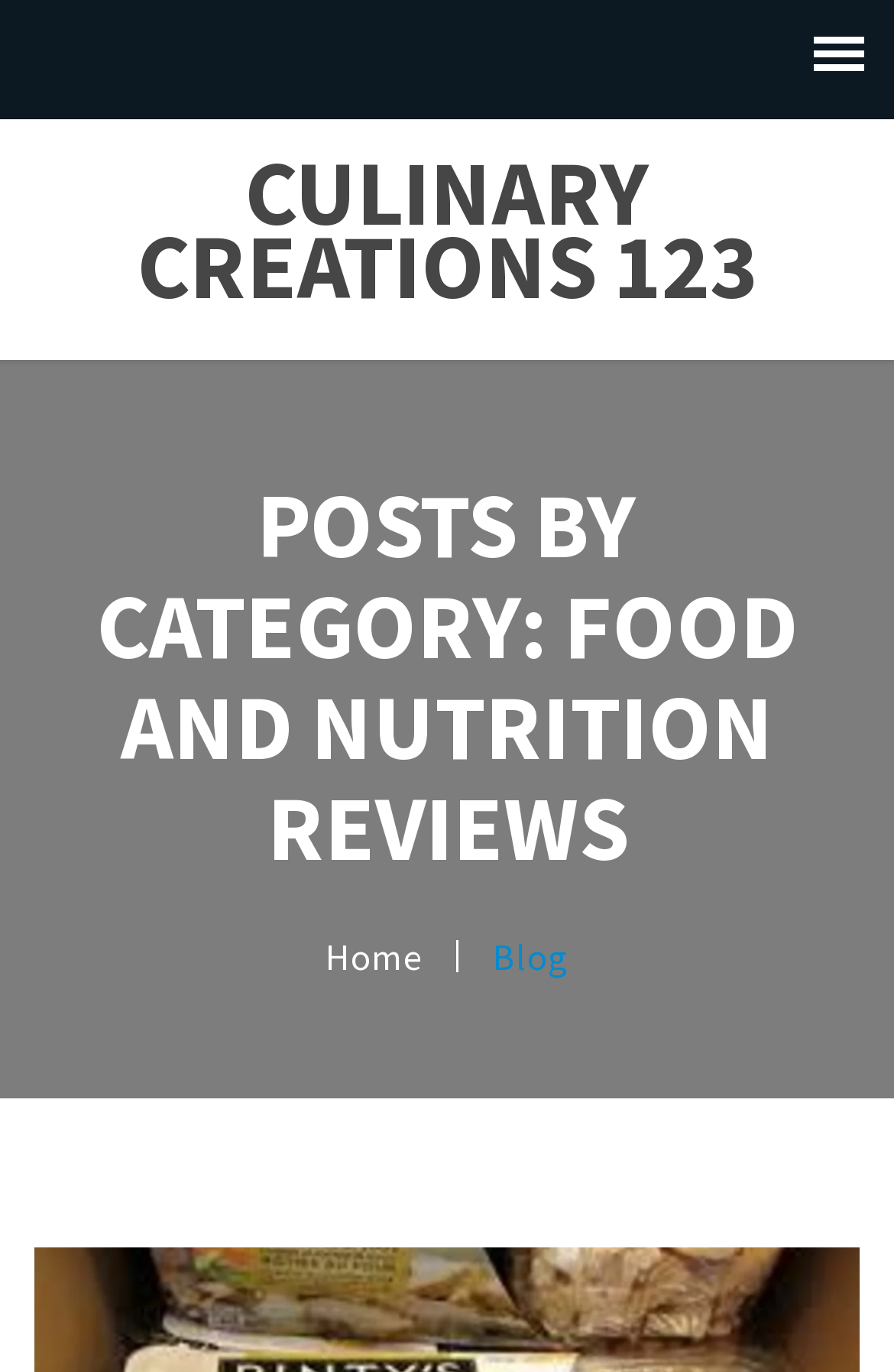Determine the bounding box for the HTML element described here: "Culinary Creations 123". The coordinates should be given as [left, top, right, bottom] with each number being a float between 0 and 1.

[0.153, 0.099, 0.847, 0.236]